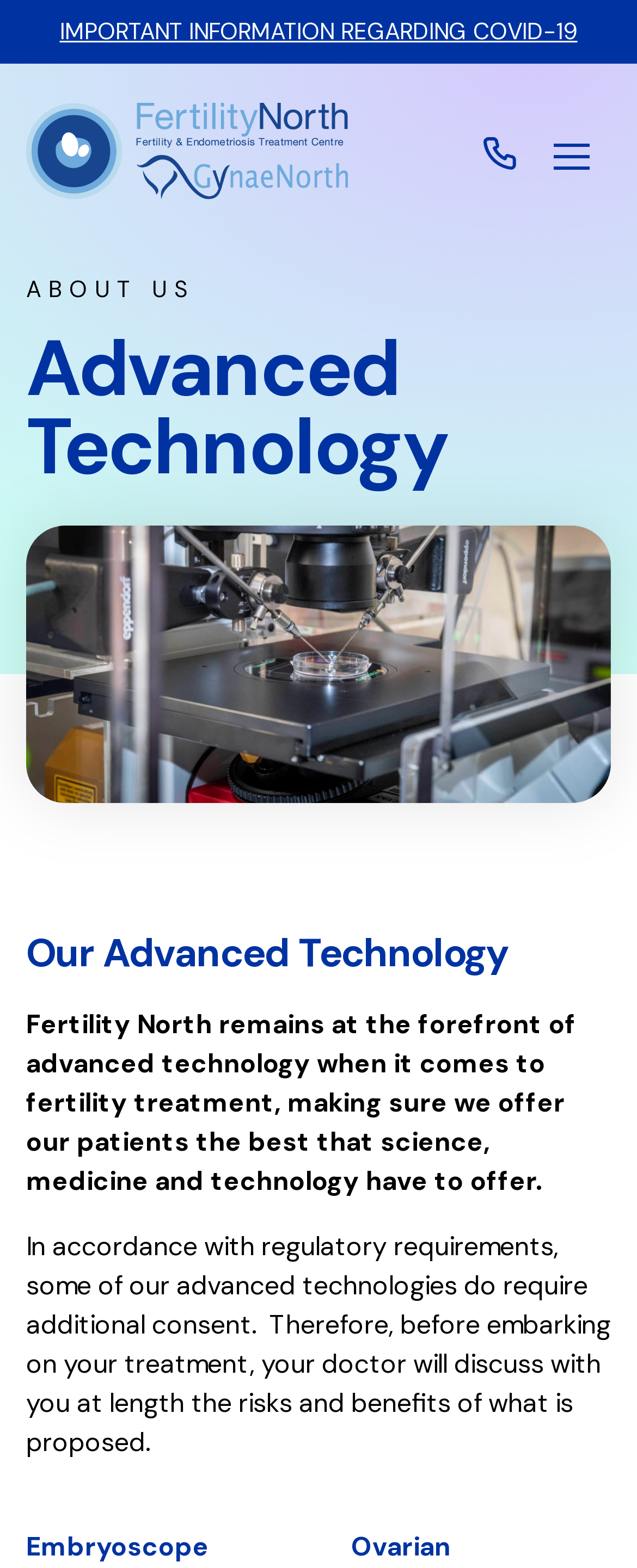Answer the question in one word or a short phrase:
What is the purpose of the 'ABOUT US' section?

To provide information about the organization